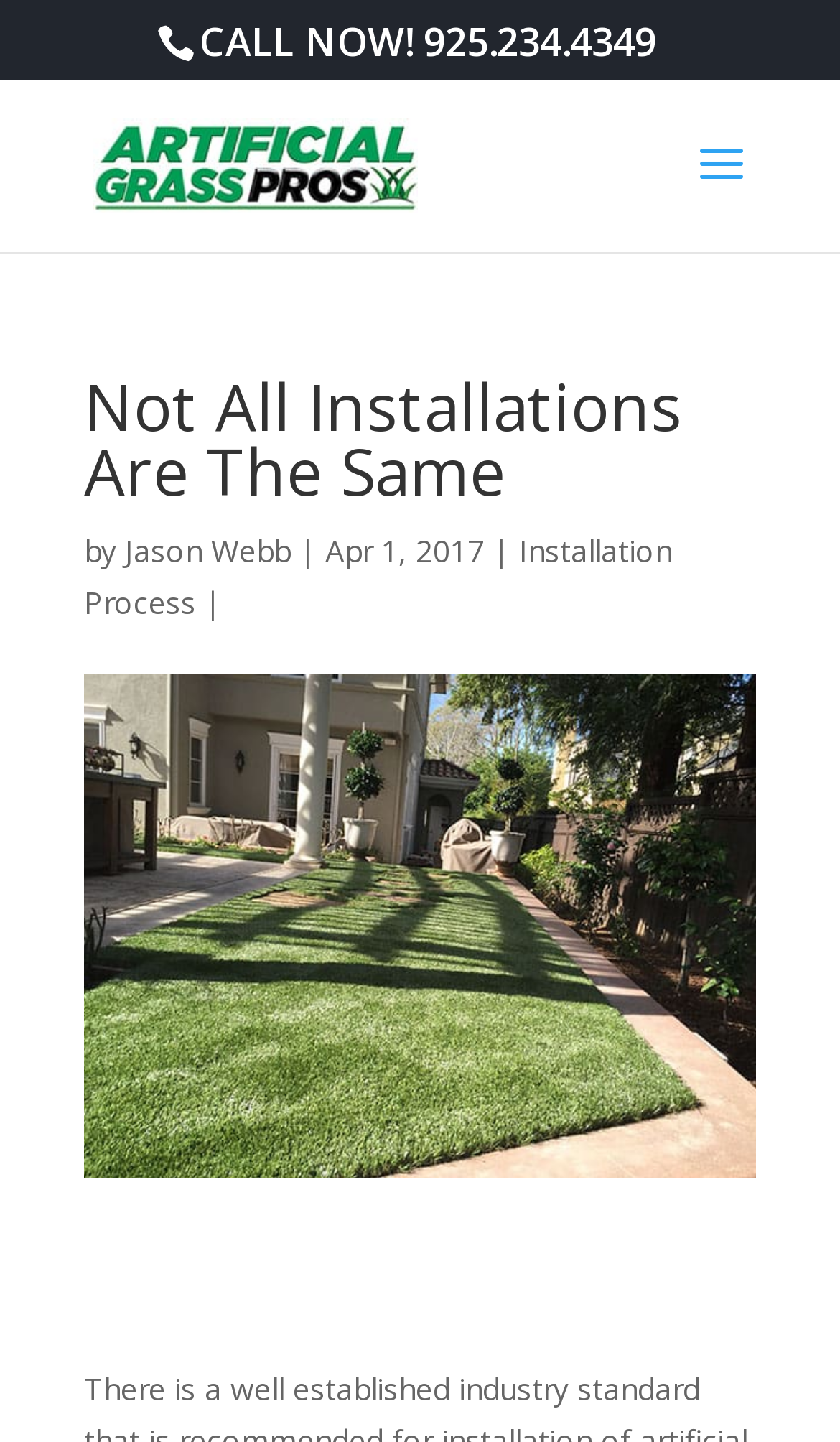Please determine the headline of the webpage and provide its content.

Not All Installations Are The Same